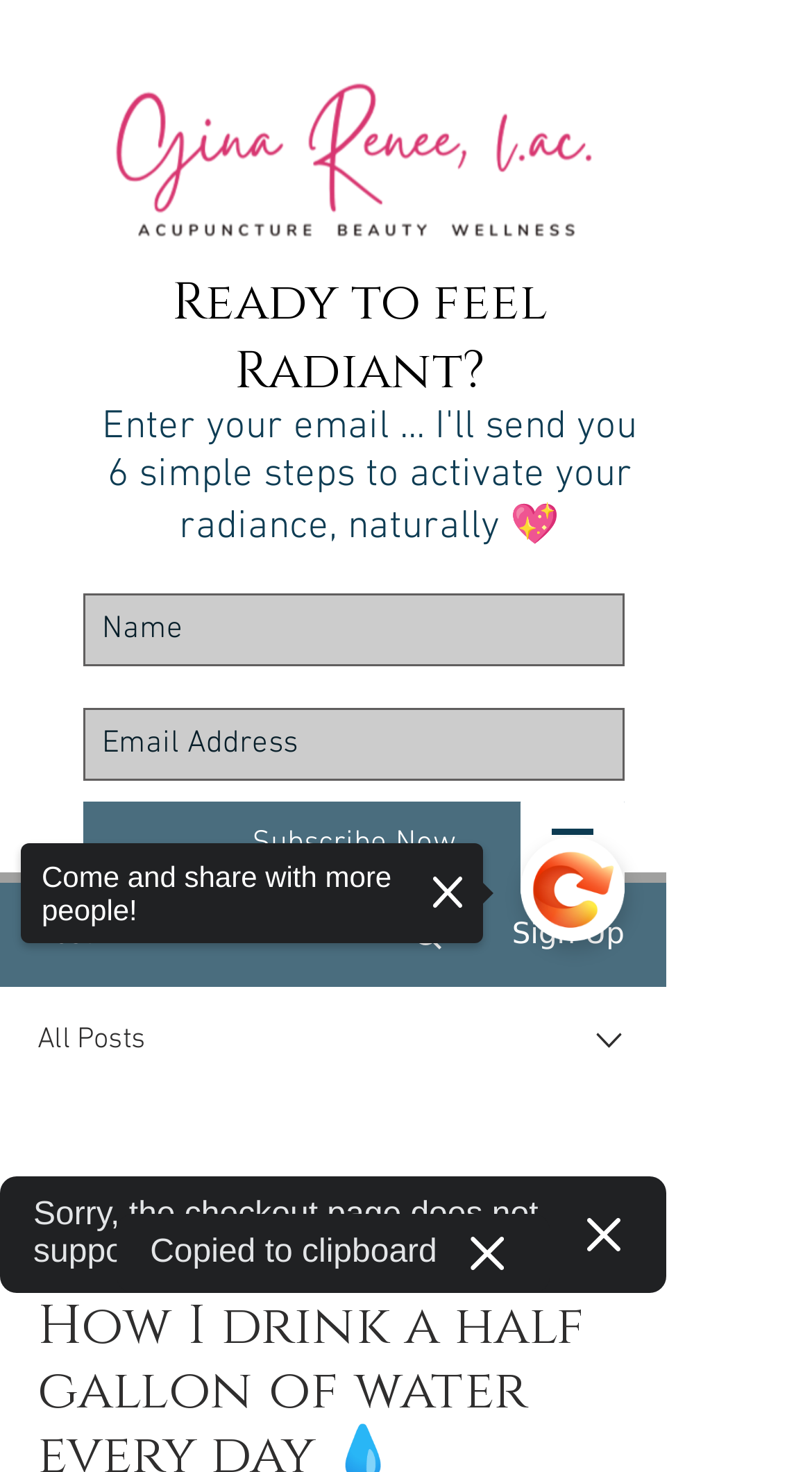What is the text above the 'Subscribe Now' button?
From the image, respond with a single word or phrase.

Ready to feel Radiant?